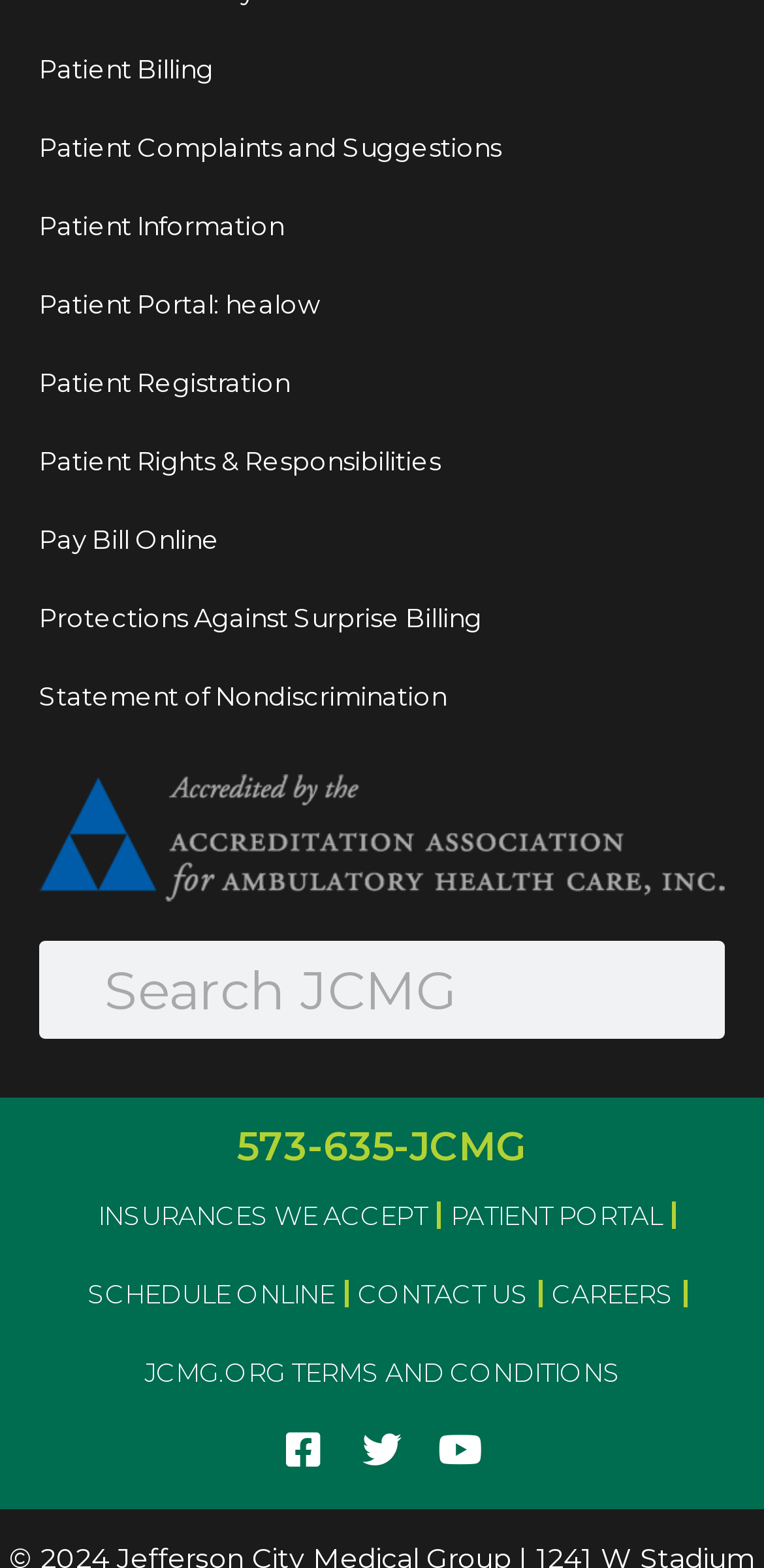Please identify the bounding box coordinates of the element that needs to be clicked to perform the following instruction: "follow JCMG on Facebook".

[0.346, 0.9, 0.449, 0.95]